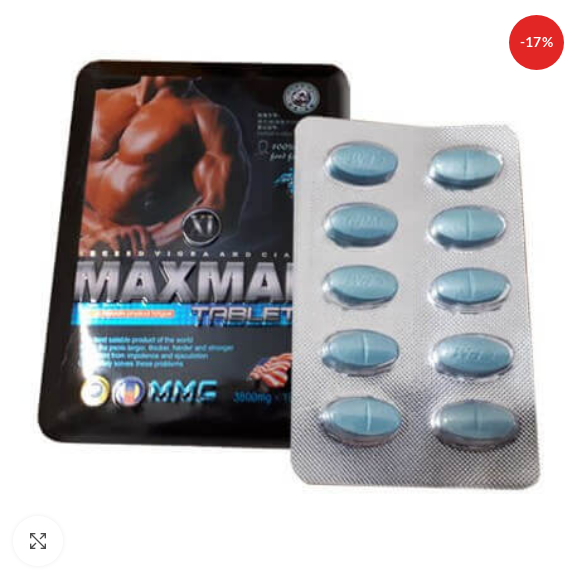What is the purpose of the red tag?
Please respond to the question with a detailed and informative answer.

The detailed answer is obtained by analyzing the caption, which states that 'a prominent red tag in the top right corner indicates a 17% discount, drawing attention to the product's affordability.' This sentence explains the purpose of the red tag, which is to highlight the discount offered on the product.